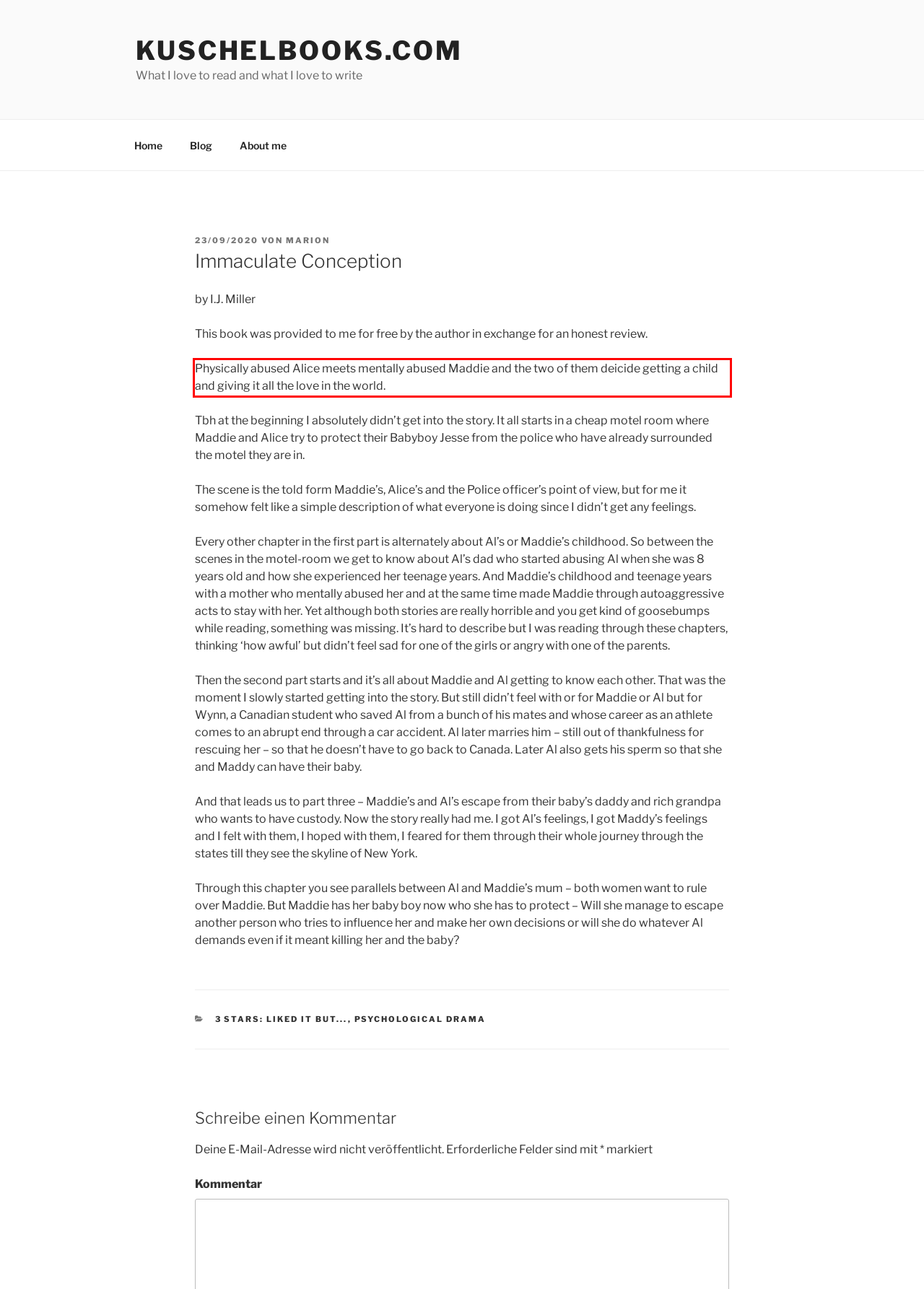Please examine the webpage screenshot and extract the text within the red bounding box using OCR.

Physically abused Alice meets mentally abused Maddie and the two of them deicide getting a child and giving it all the love in the world.